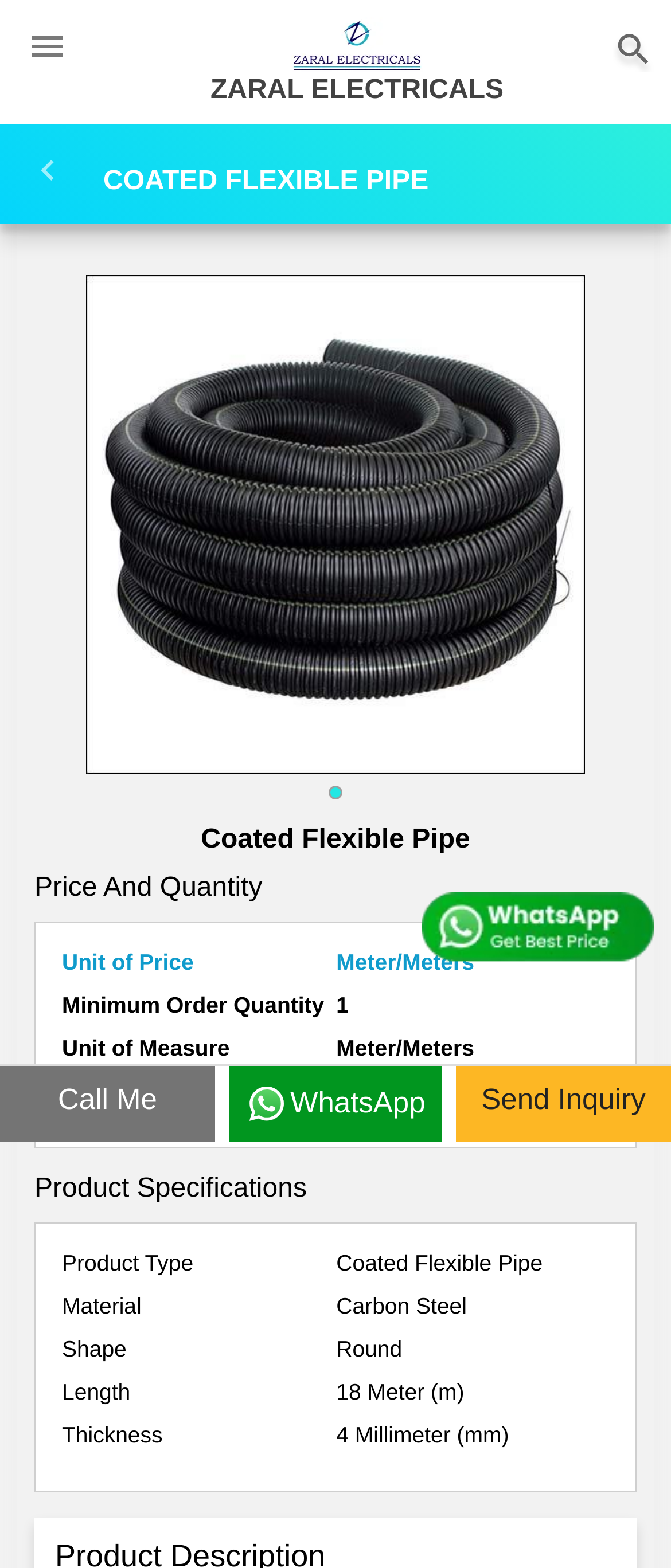Use the details in the image to answer the question thoroughly: 
What is the minimum order quantity for Coated Flexible Pipe?

I found the minimum order quantity for Coated Flexible Pipe by looking at the section 'Price And Quantity' where it lists the minimum order quantity as '1'.